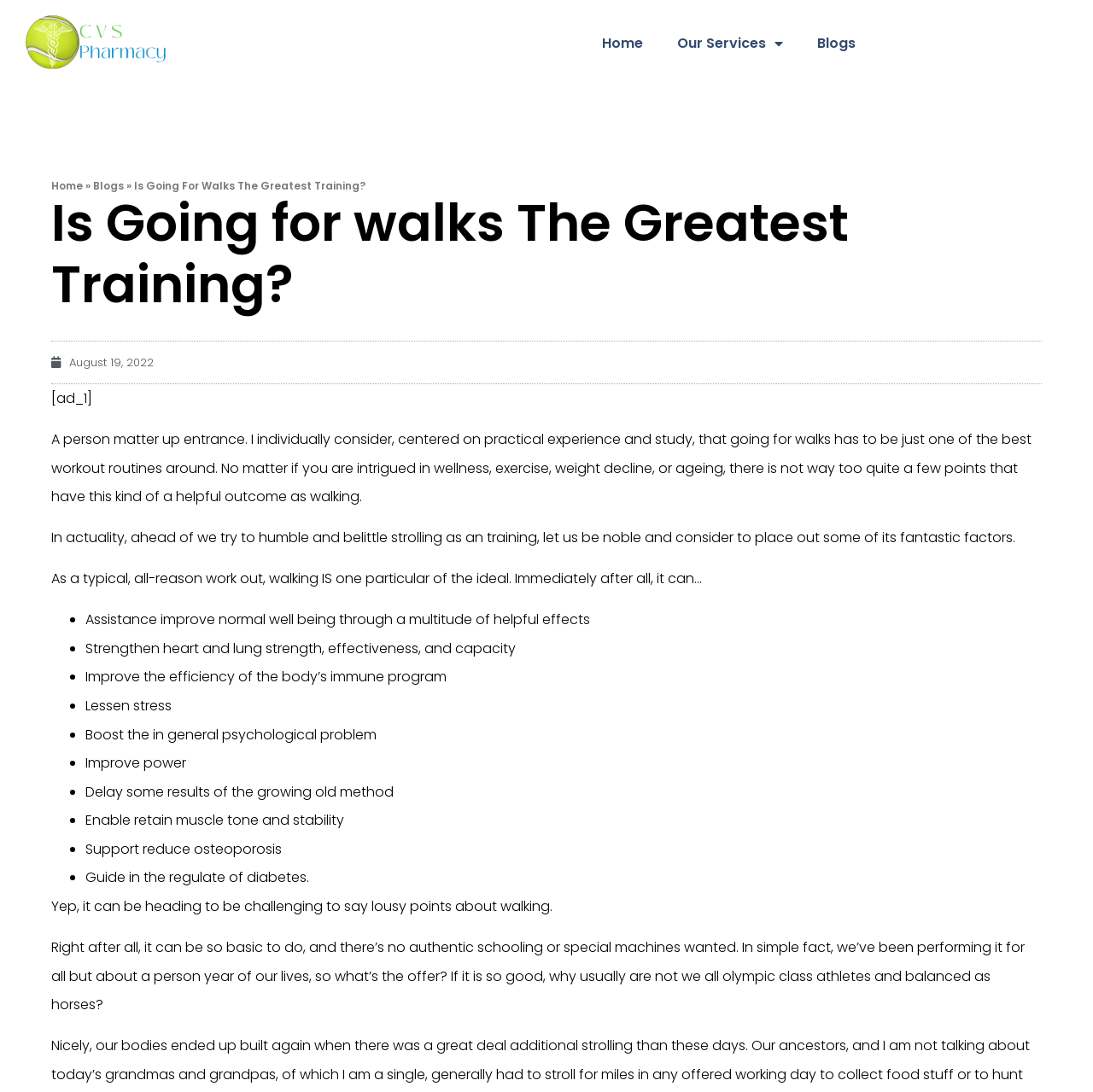Illustrate the webpage thoroughly, mentioning all important details.

This webpage is about the benefits of walking as an exercise. At the top, there are several links, including "Home", "Our Services", and "Blogs", which are positioned horizontally across the page. Below these links, there is a heading that reads "Is Going for Walks the Greatest Training?" in a larger font size.

The main content of the page starts with a brief introduction, which is a short paragraph that discusses the benefits of walking. This is followed by a longer paragraph that explains why walking is an excellent exercise, citing its various advantages.

The page then lists the benefits of walking in a bulleted format, with each point starting with a bullet marker. These benefits include improving overall health, strengthening heart and lung function, boosting the immune system, reducing stress, and many others.

The text is arranged in a single column, with each paragraph or list item positioned below the previous one. There are no images on the page. The overall layout is simple and easy to read, with a clear hierarchy of headings and text.